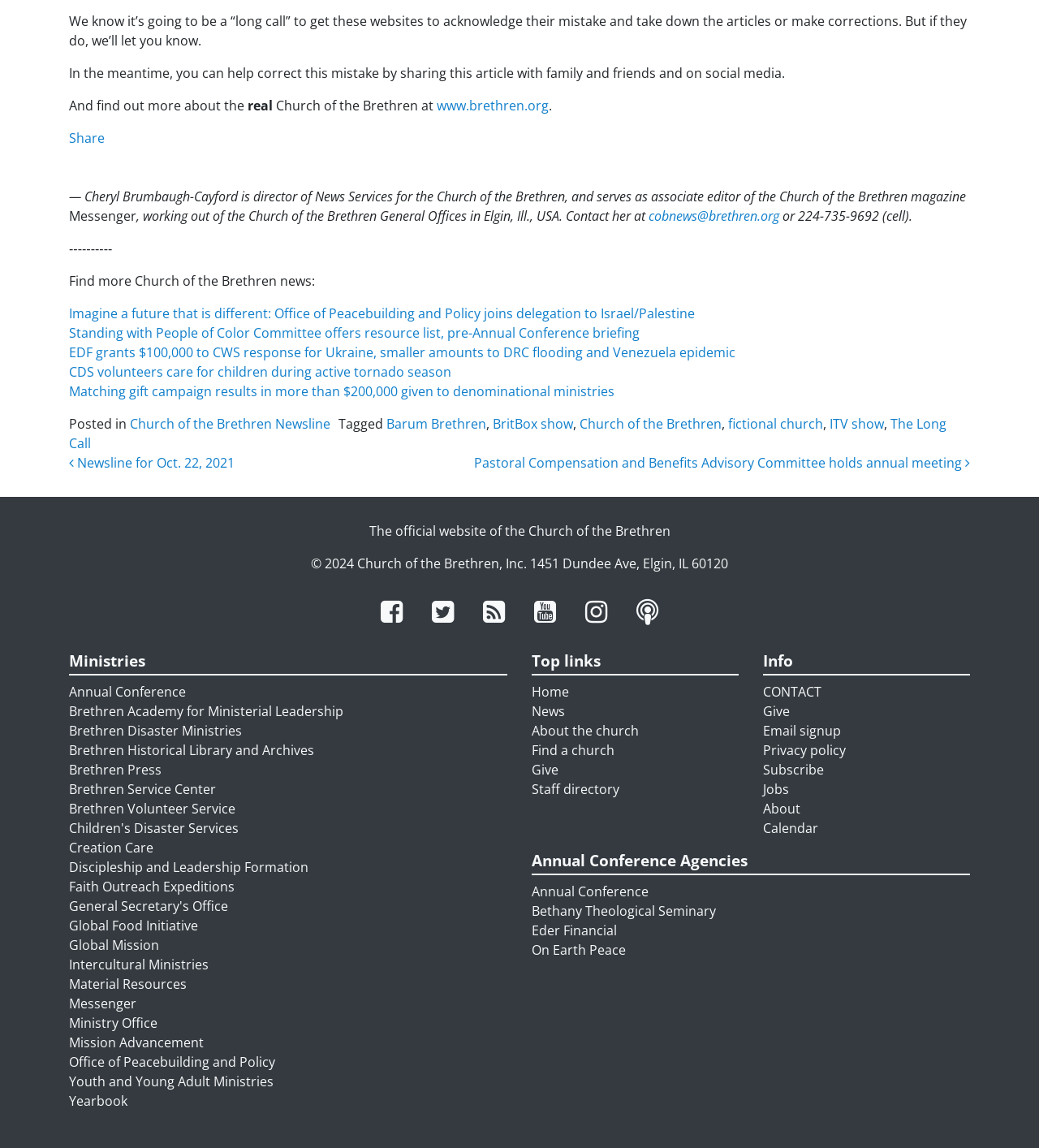Review the image closely and give a comprehensive answer to the question: What is the role of Cheryl Brumbaugh-Cayford?

The role of Cheryl Brumbaugh-Cayford can be found in the text '— Cheryl Brumbaugh-Cayford is director of News Services for the Church of the Brethren, and serves as associate editor of the Church of the Brethren magazine' at the middle of the webpage, which indicates that she is the director of News Services.